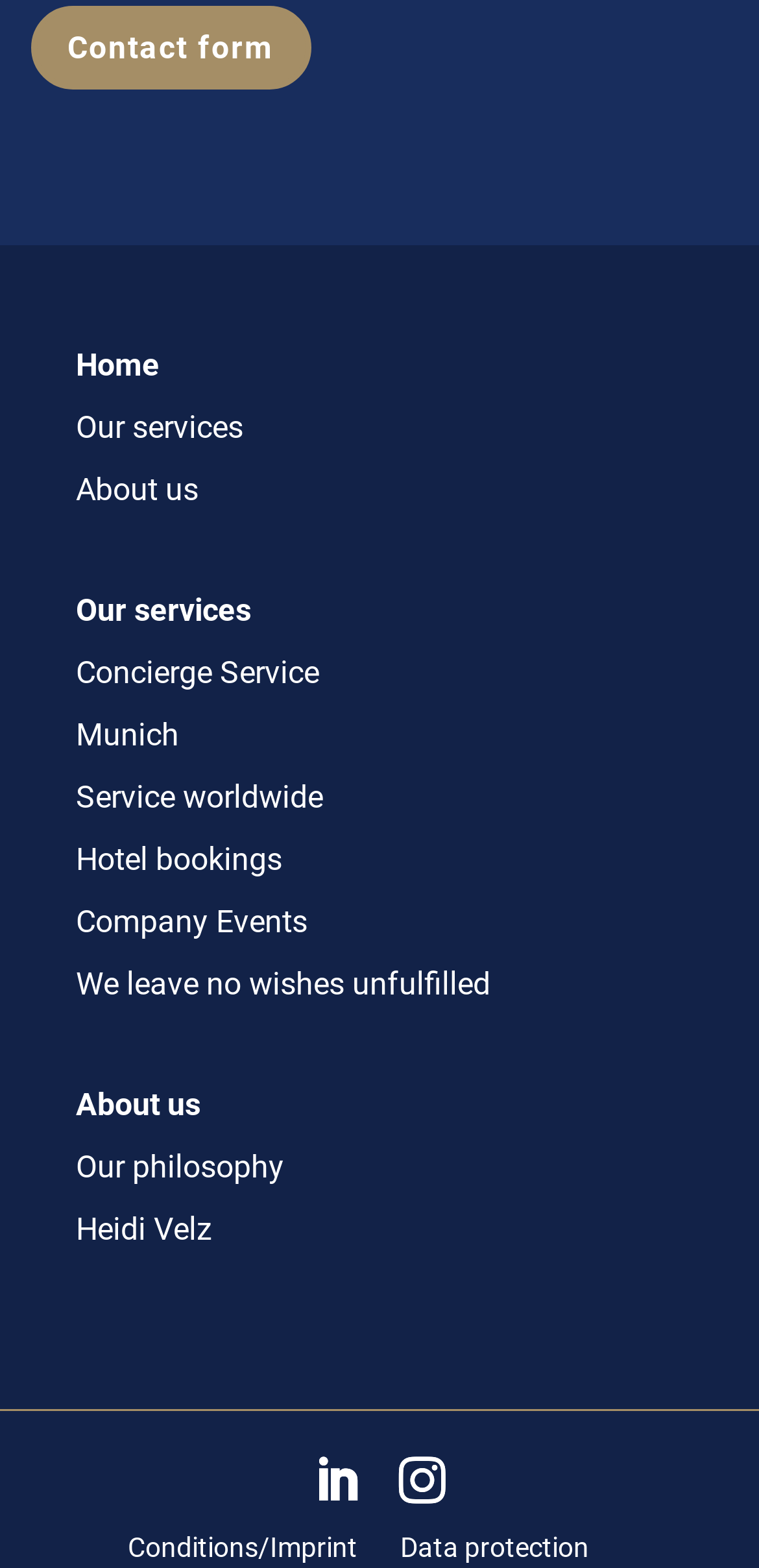Find the UI element described as: "Munich" and predict its bounding box coordinates. Ensure the coordinates are four float numbers between 0 and 1, [left, top, right, bottom].

[0.1, 0.456, 0.236, 0.48]